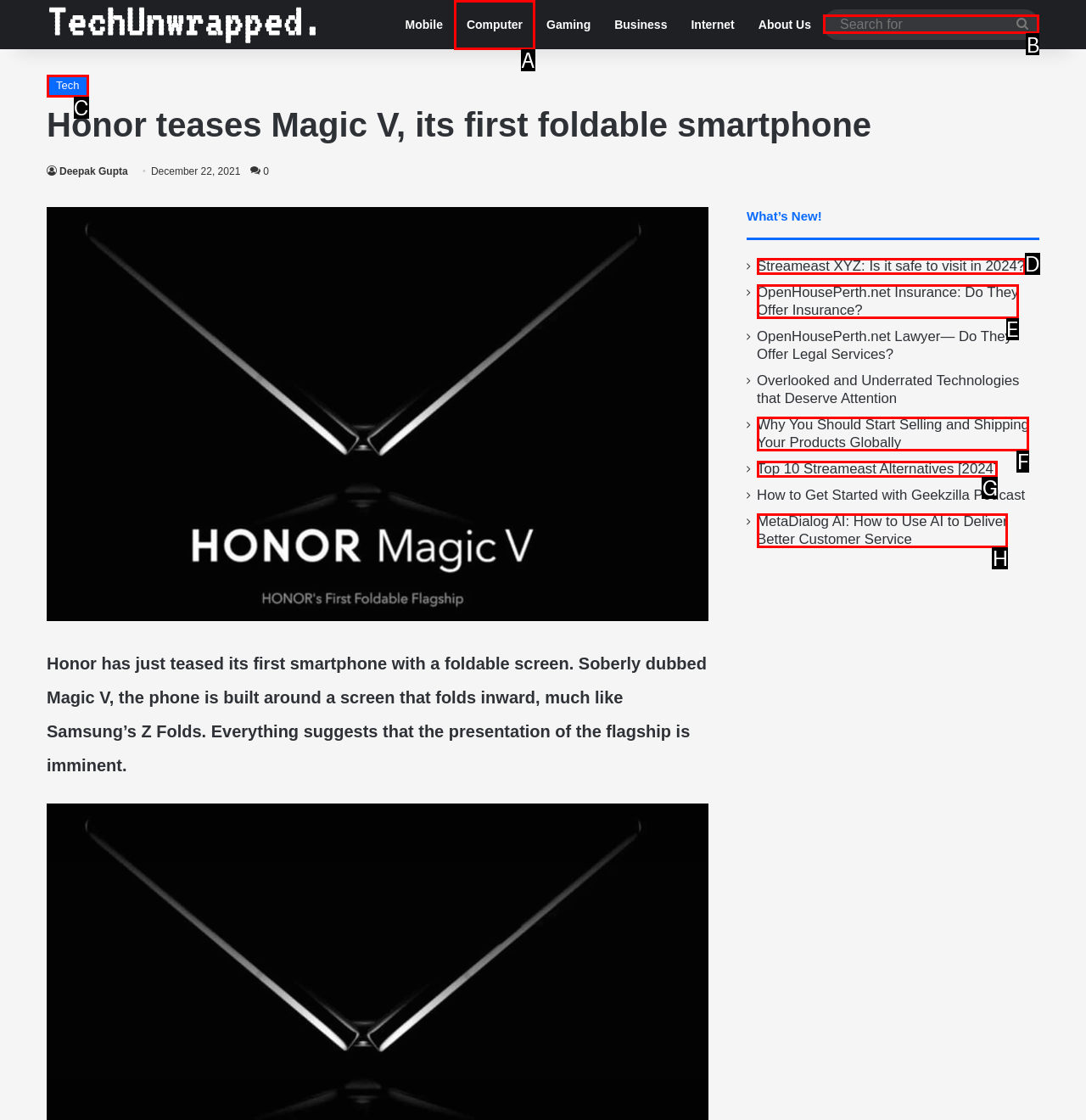Determine the HTML element to click for the instruction: Search for something.
Answer with the letter corresponding to the correct choice from the provided options.

B